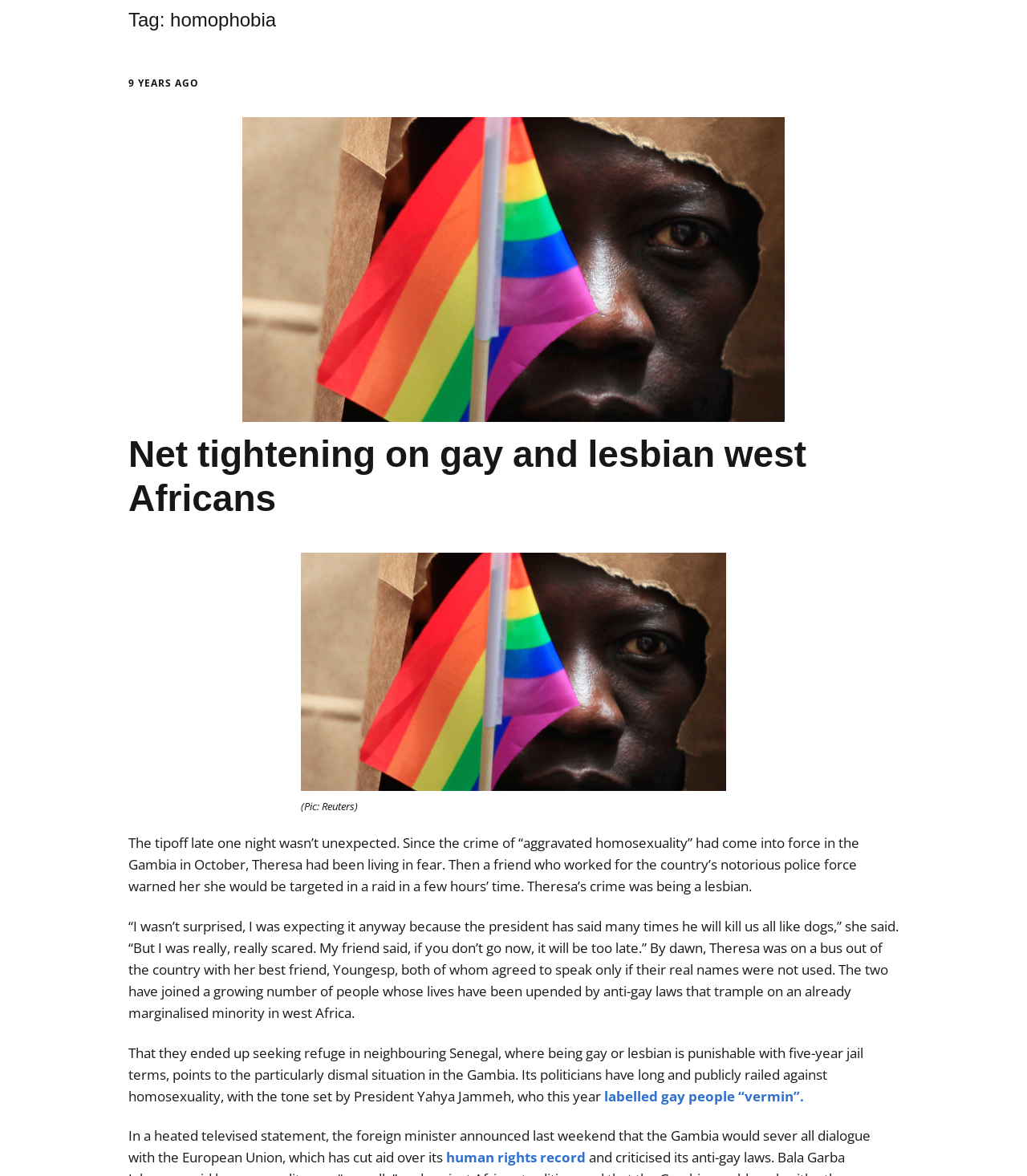Determine the bounding box coordinates (top-left x, top-left y, bottom-right x, bottom-right y) of the UI element described in the following text: 9 years ago

[0.125, 0.065, 0.194, 0.076]